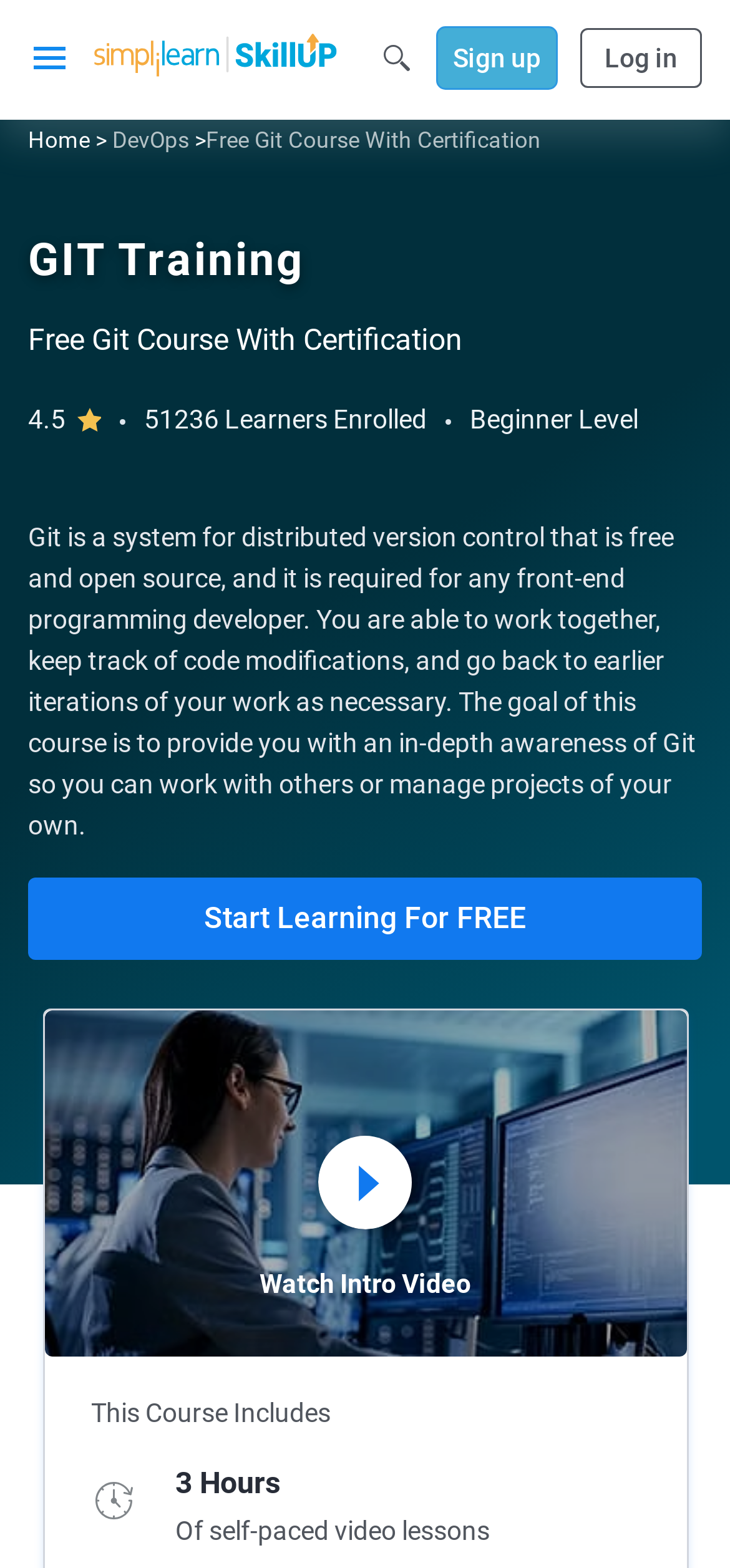Predict the bounding box coordinates for the UI element described as: "Start Learning For FREE". The coordinates should be four float numbers between 0 and 1, presented as [left, top, right, bottom].

[0.038, 0.559, 0.962, 0.612]